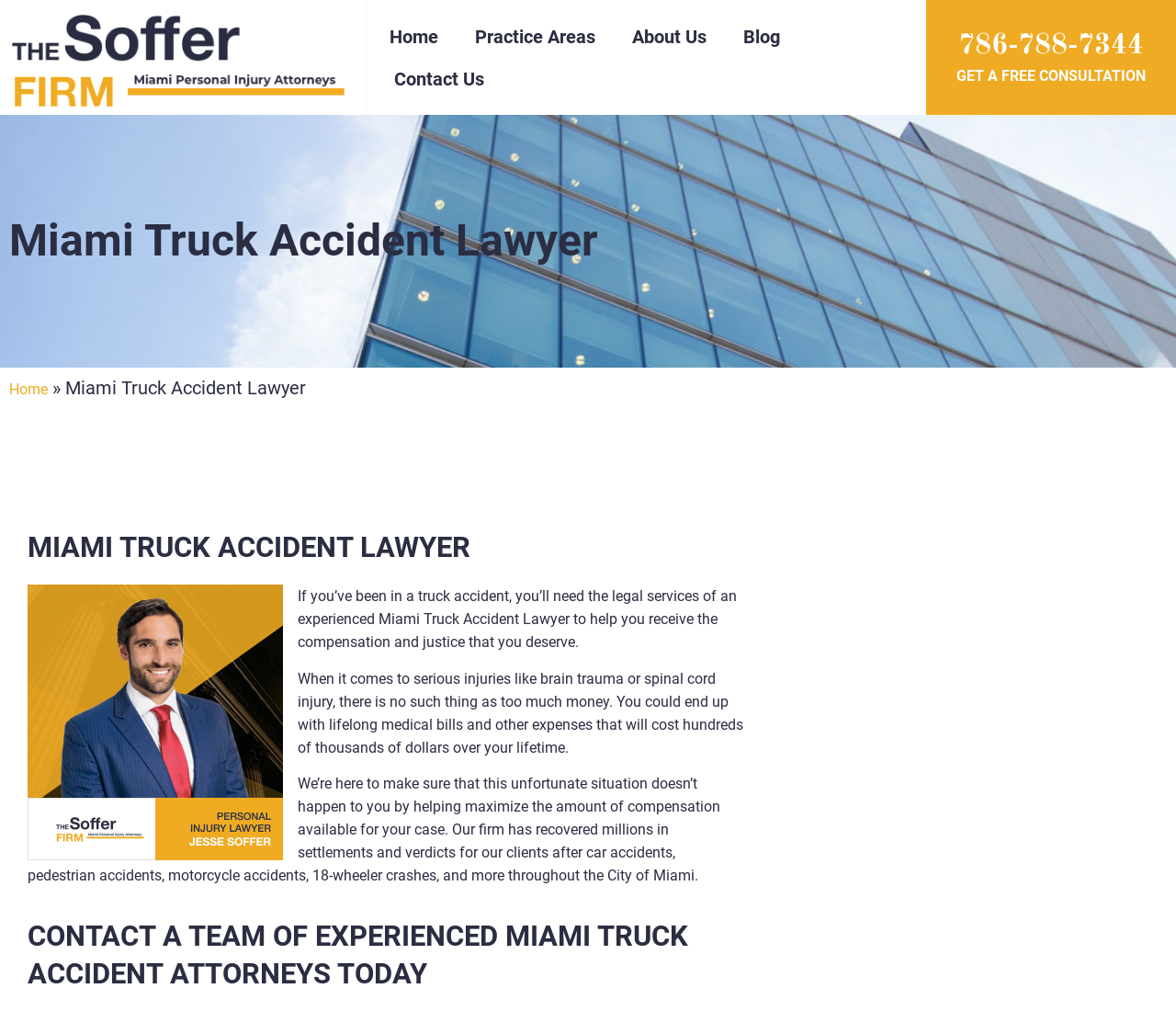What type of lawyer is specialized in this firm? Based on the screenshot, please respond with a single word or phrase.

Truck Accident Lawyer